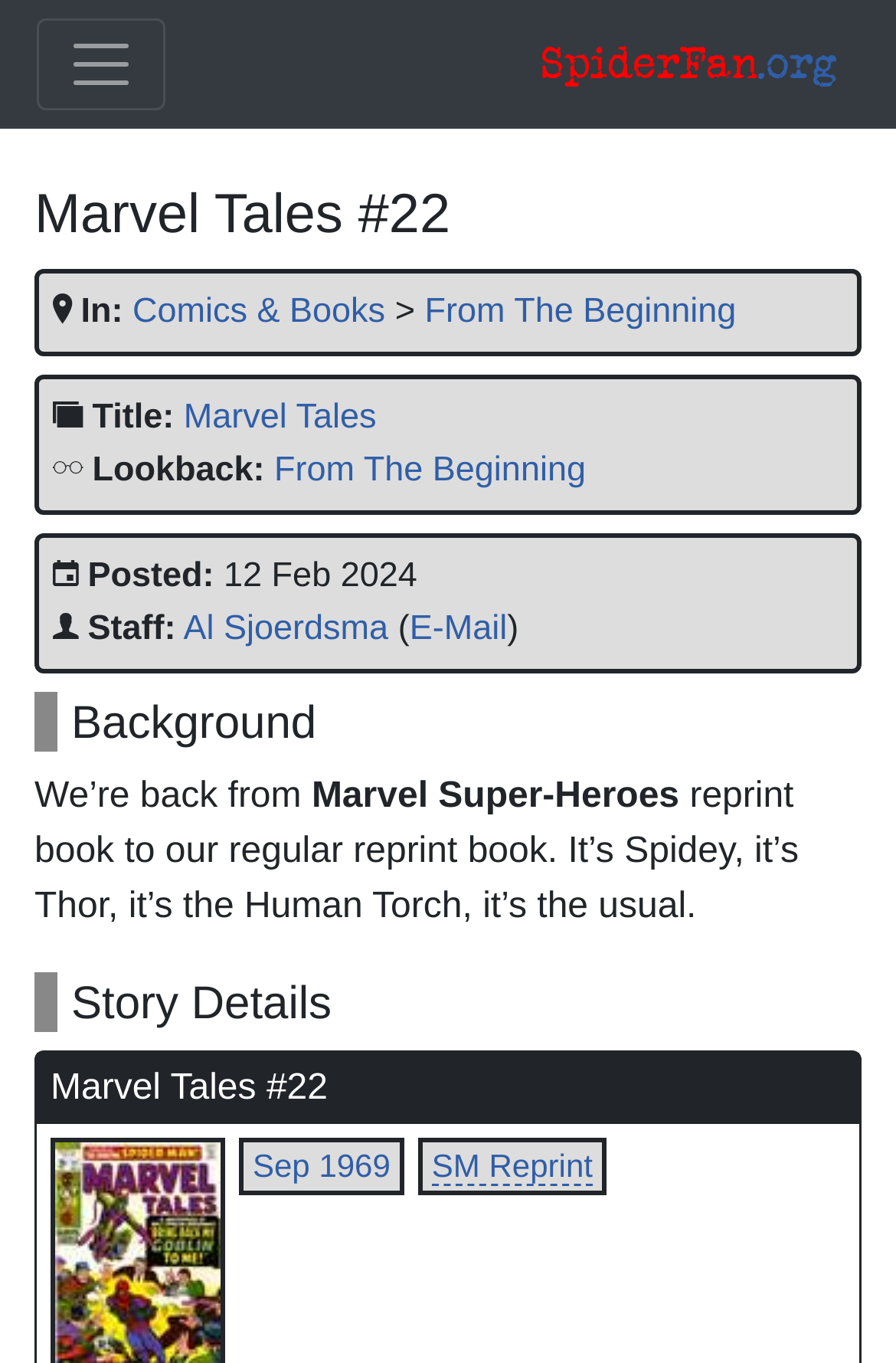Locate and generate the text content of the webpage's heading.

Marvel Tales #22